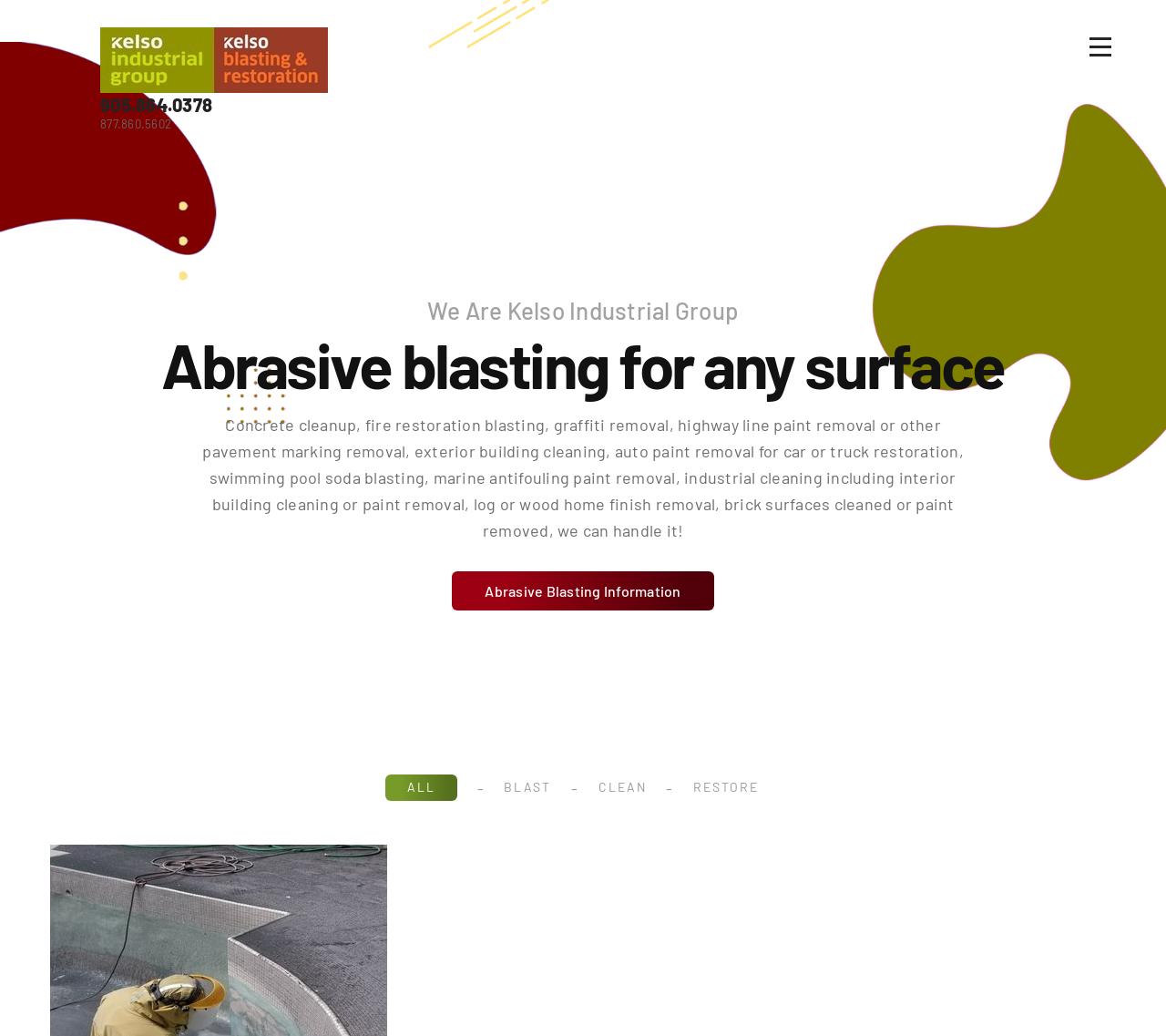Explain the webpage's layout and main content in detail.

The webpage is about Kelso Industrial Group, a company that provides abrasive blasting and restoration services. At the top left of the page, there is a logo of Kelso Industrial Group and Kelso Blasting & Restoration, accompanied by two phone numbers. 

Below the logo, there is a heading that reads "We Are Kelso Industrial Group". 

Further down, there is a prominent heading that states "Abrasive blasting for any surface". Below this heading, there is a paragraph of text that describes the various services offered by the company, including concrete cleanup, fire restoration blasting, graffiti removal, and more. 

To the right of the paragraph, there is a link to "Abrasive Blasting Information". 

At the bottom of the page, there are four links arranged horizontally, labeled "ALL", "BLAST", "CLEAN", and "RESTORE".